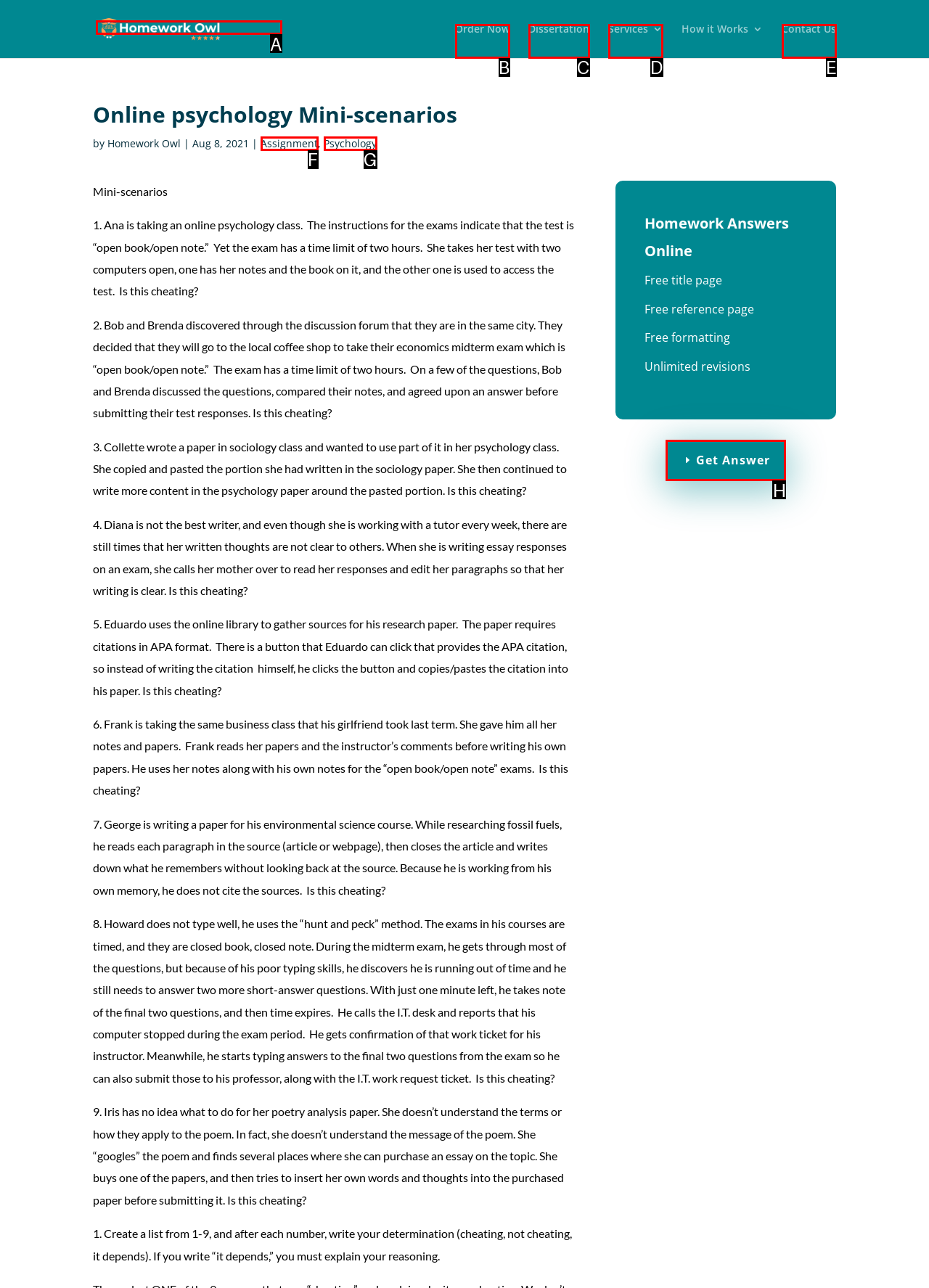Tell me the letter of the option that corresponds to the description: Contact Us
Answer using the letter from the given choices directly.

E